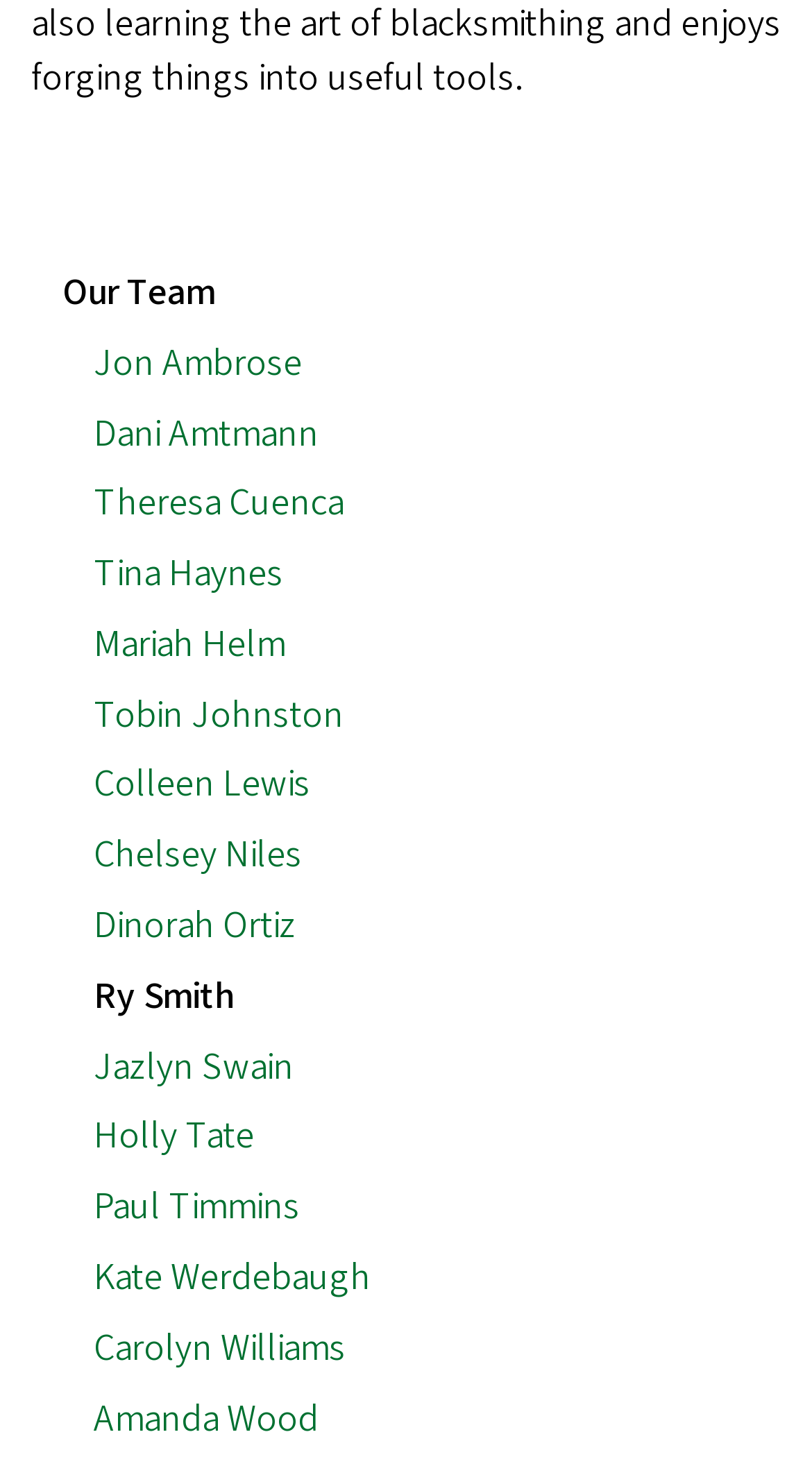Indicate the bounding box coordinates of the element that needs to be clicked to satisfy the following instruction: "Read privacy statement". The coordinates should be four float numbers between 0 and 1, i.e., [left, top, right, bottom].

None